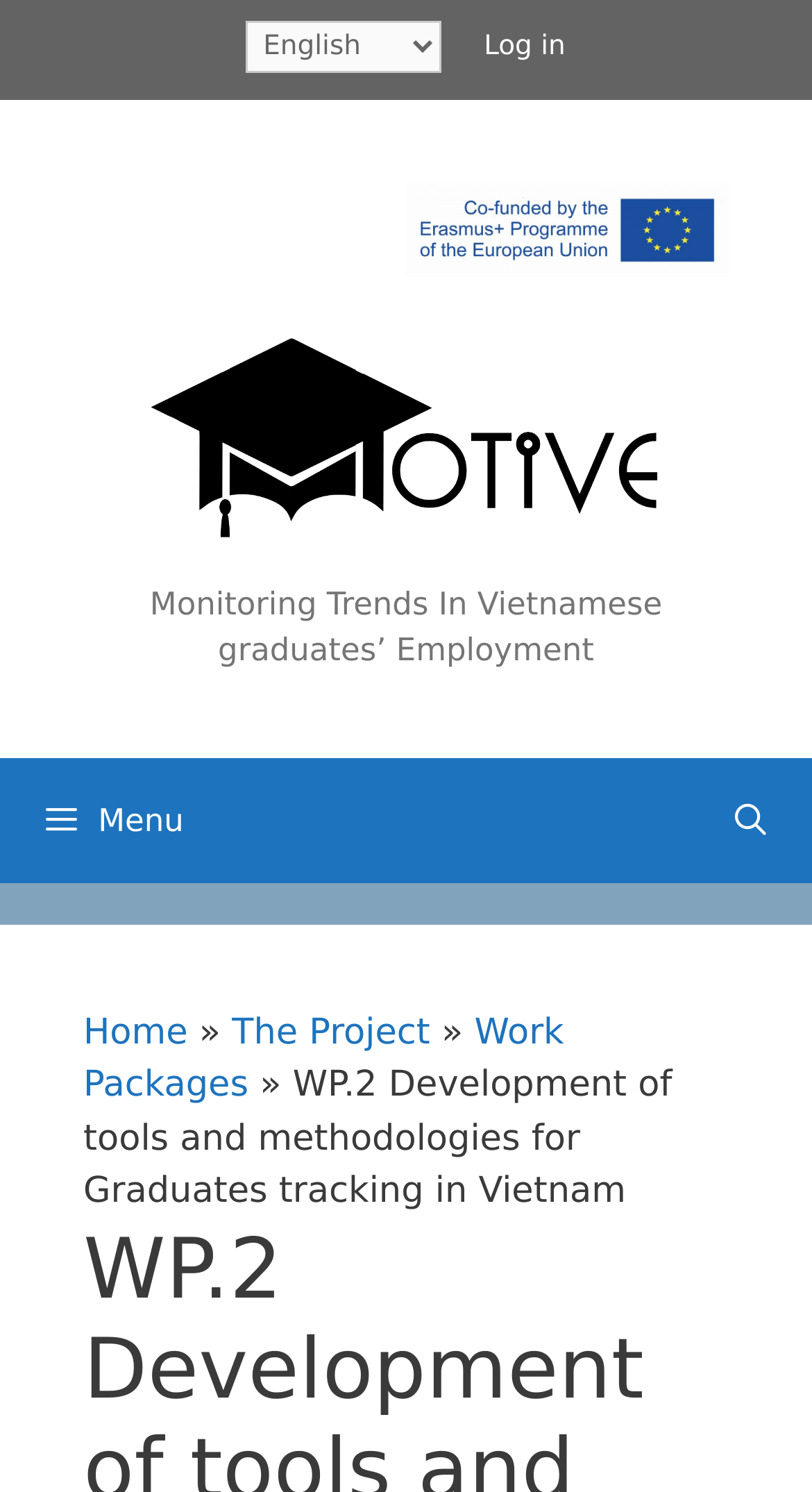Based on the image, please respond to the question with as much detail as possible:
What is the name of the project?

I found the answer by looking at the link element with the text 'MOTIVE Project' which is located at the top of the page, and also has an associated image with the same name.